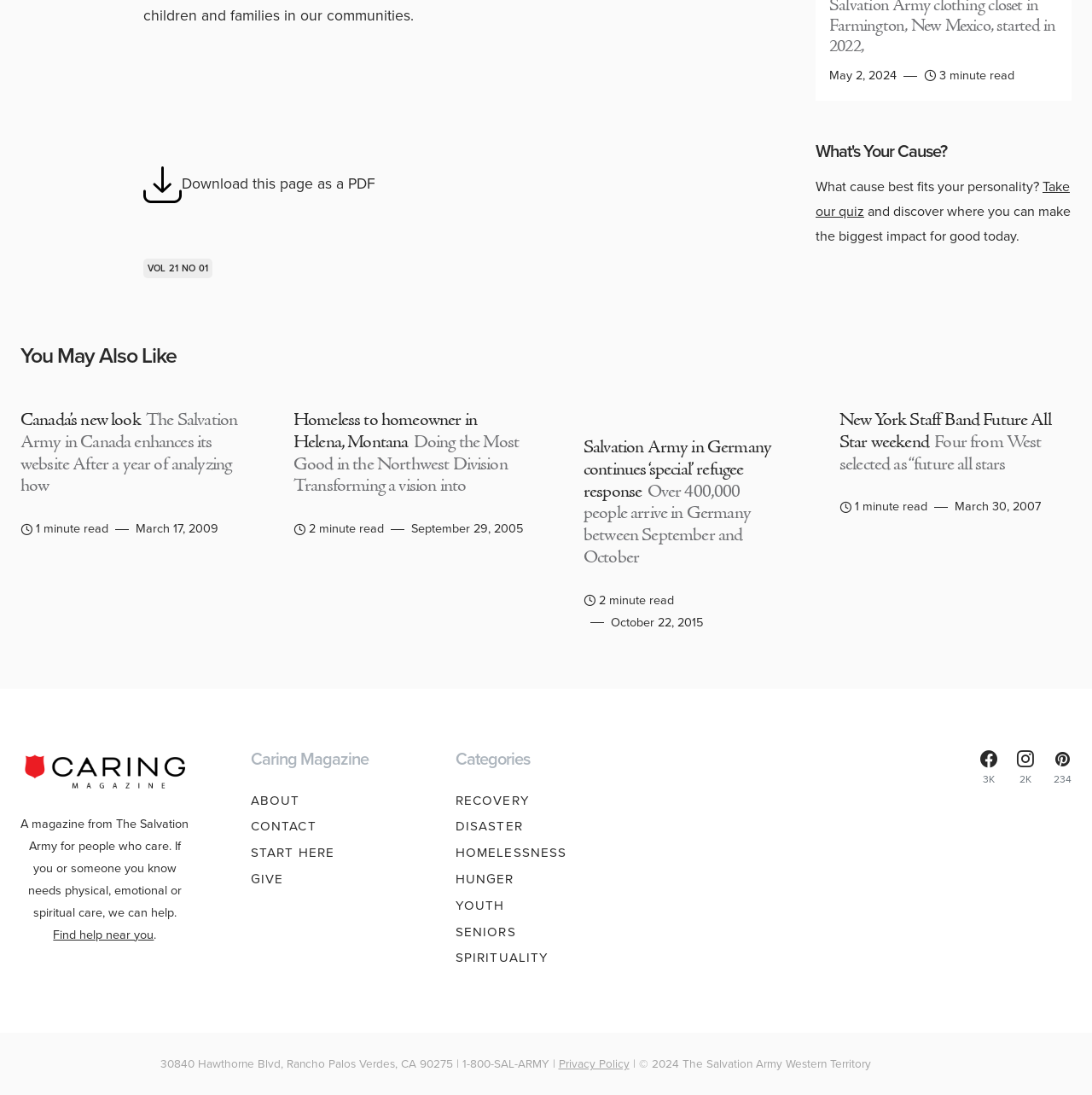Please provide a comprehensive response to the question below by analyzing the image: 
What is the date of the article 'Canada’s new look'?

I found the answer by looking at the StaticText element with the date 'March 17, 2009' below the heading 'Canada’s new look'.